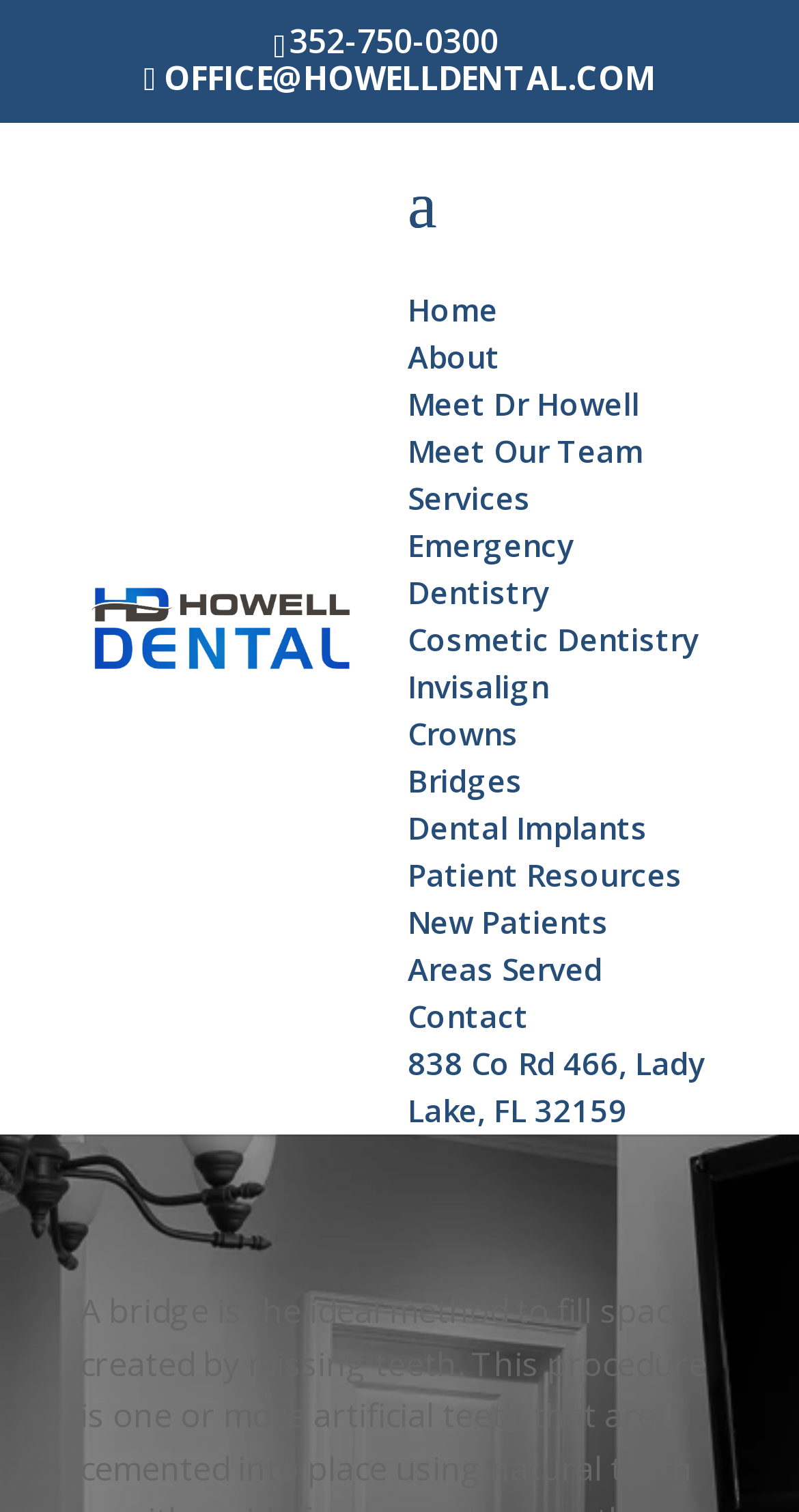Give the bounding box coordinates for the element described as: "Meet Our Team".

[0.51, 0.284, 0.805, 0.312]